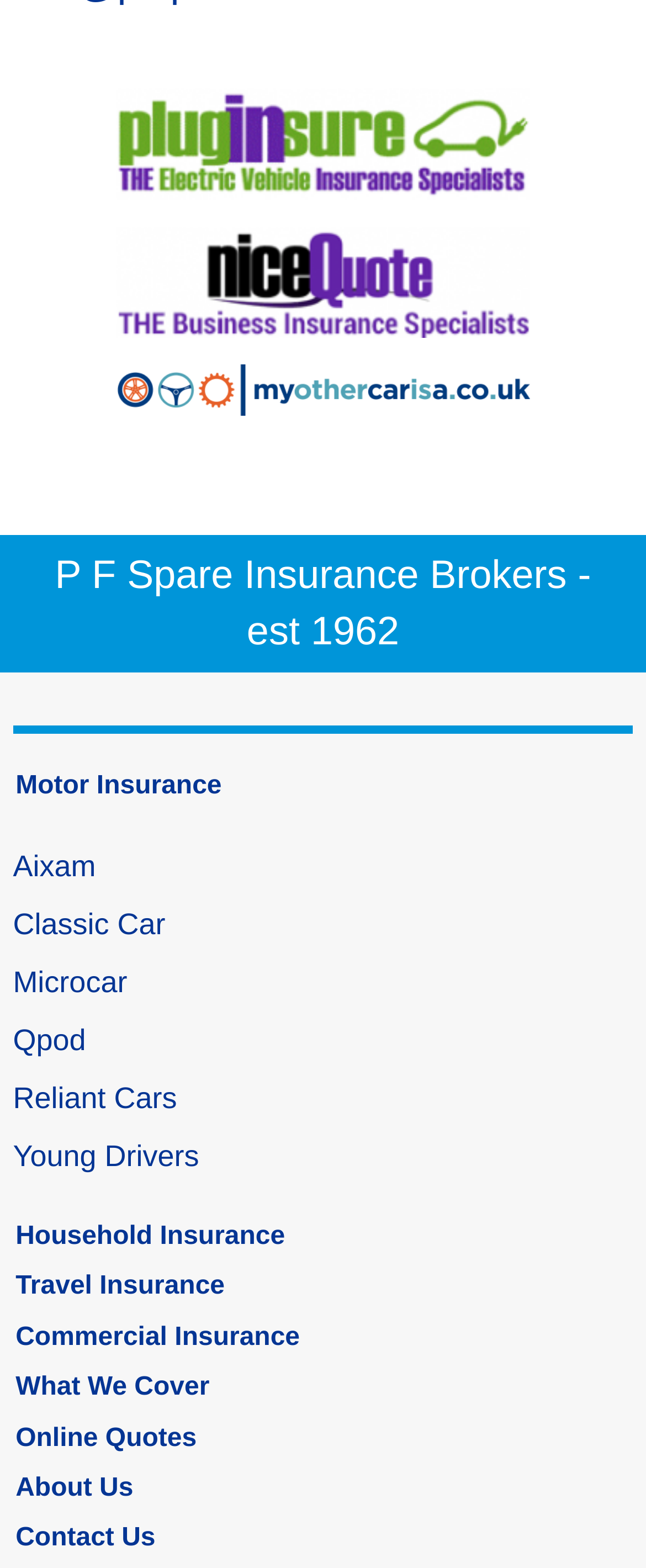Identify the bounding box coordinates of the area you need to click to perform the following instruction: "Click on PlugInsure - THE electric vehicle insurance specialists".

[0.02, 0.056, 0.98, 0.128]